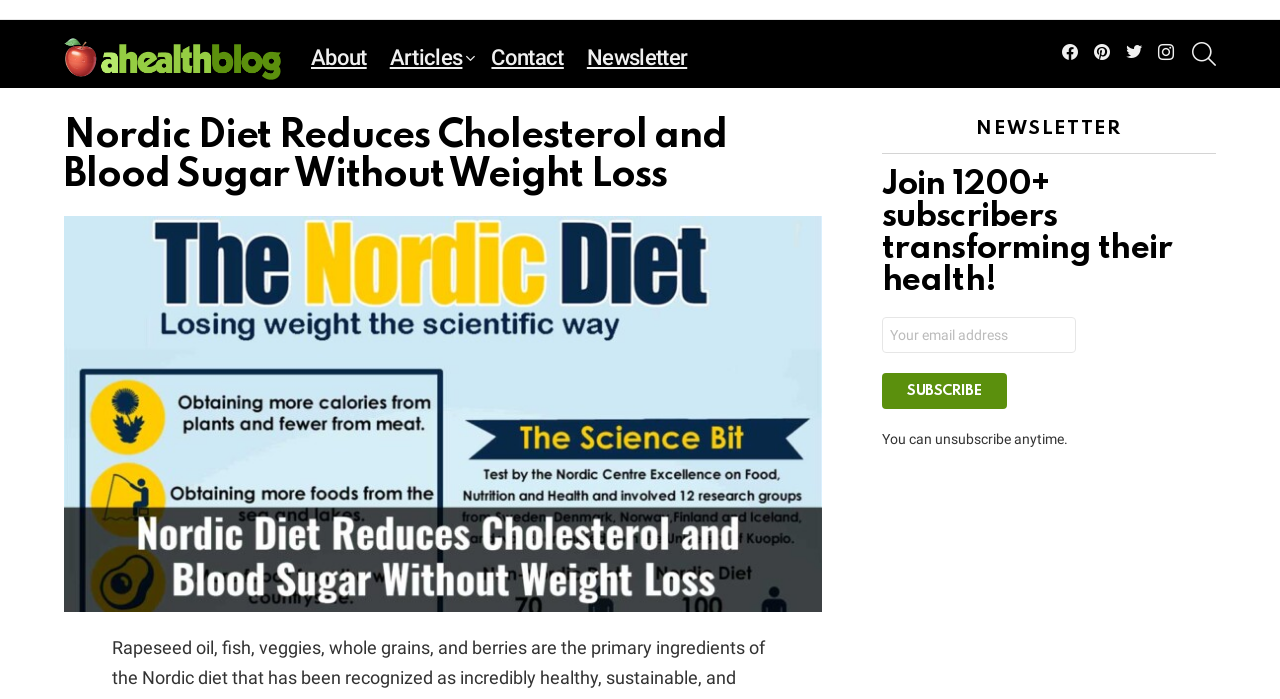How can I unsubscribe from the newsletter?
Please answer the question as detailed as possible.

According to the text below the 'SUBSCRIBE' button, it is possible to unsubscribe from the newsletter at any time.